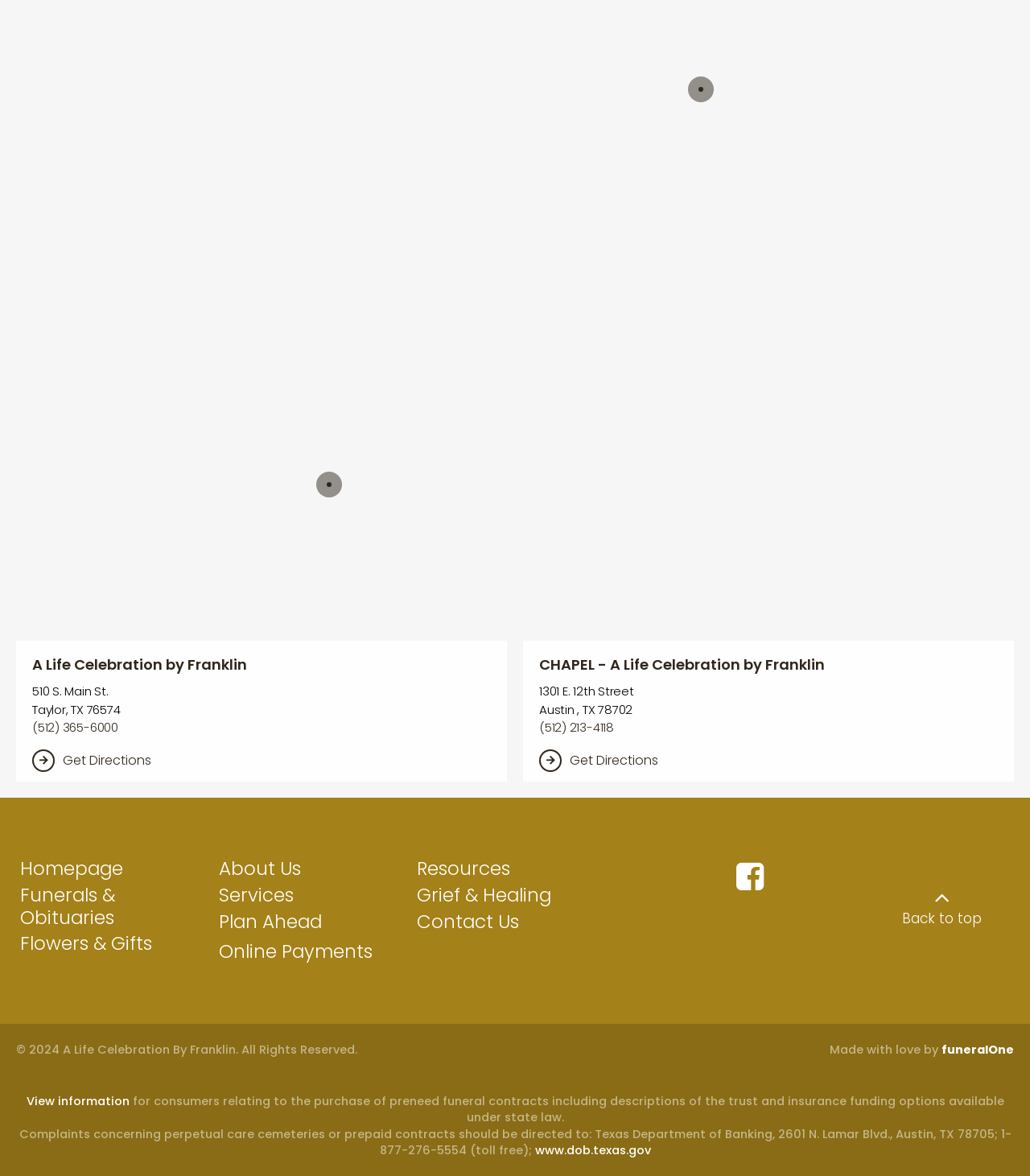What is the link to the Facebook page?
Based on the screenshot, respond with a single word or phrase.

Facebook